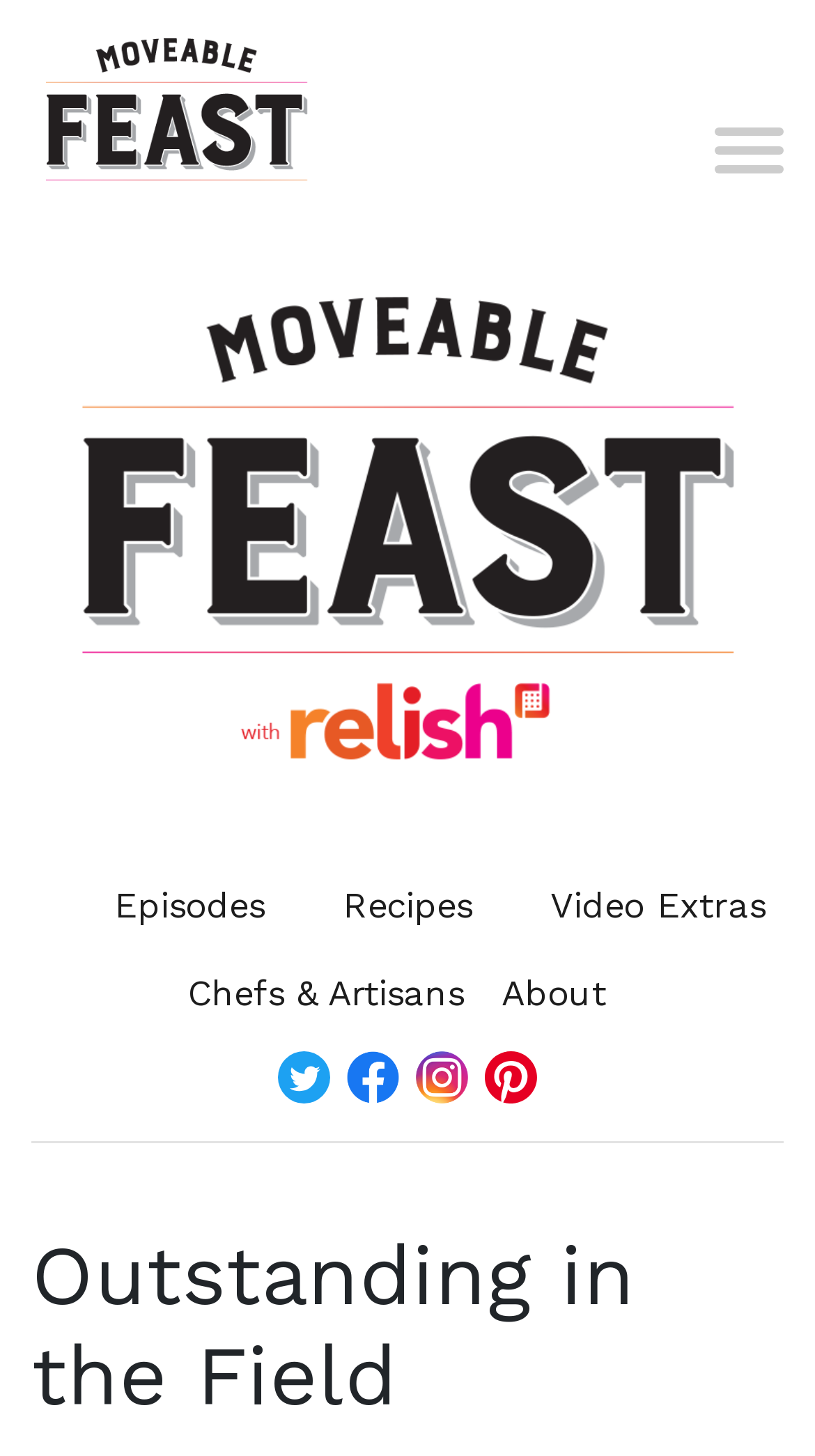Write an elaborate caption that captures the essence of the webpage.

The webpage is about "Outstanding in the Field – Moveable Feast". At the top left, there is a link and an image, which are likely a logo or a banner. Below them, there is a checkbox on the top right corner. 

The main content of the webpage is divided into two sections. The first section is a menu bar with five links: "Episodes", "Recipes", "Video Extras", "Chefs & Artisans", and "About", which are arranged from left to right. 

Below the menu bar, there are five links with images, arranged from left to right. Each link has an image below it, and they are likely thumbnails or icons. 

At the very bottom of the webpage, there is a large heading that reads "Outstanding in the Field", which spans the entire width of the page.